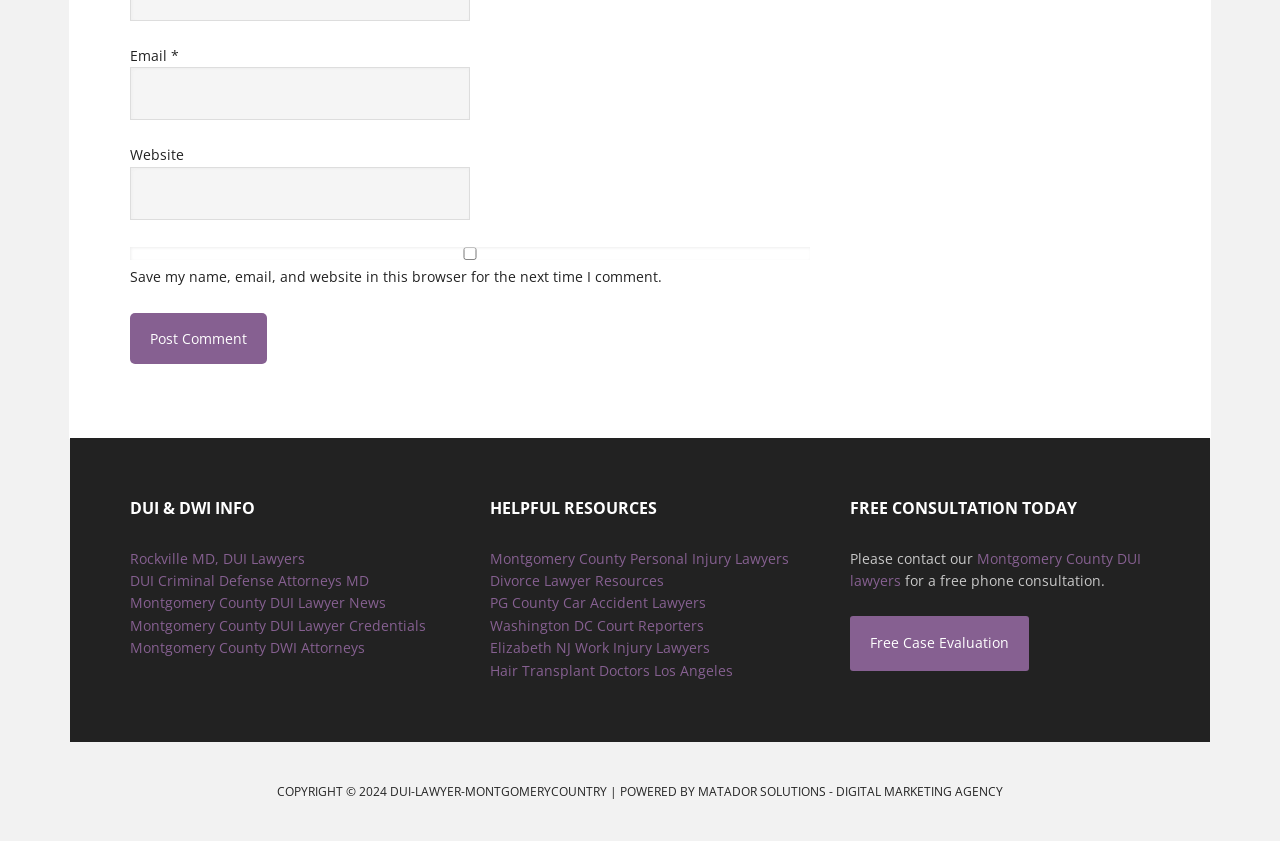Please answer the following query using a single word or phrase: 
What is the topic of the webpage?

DUI & DWI